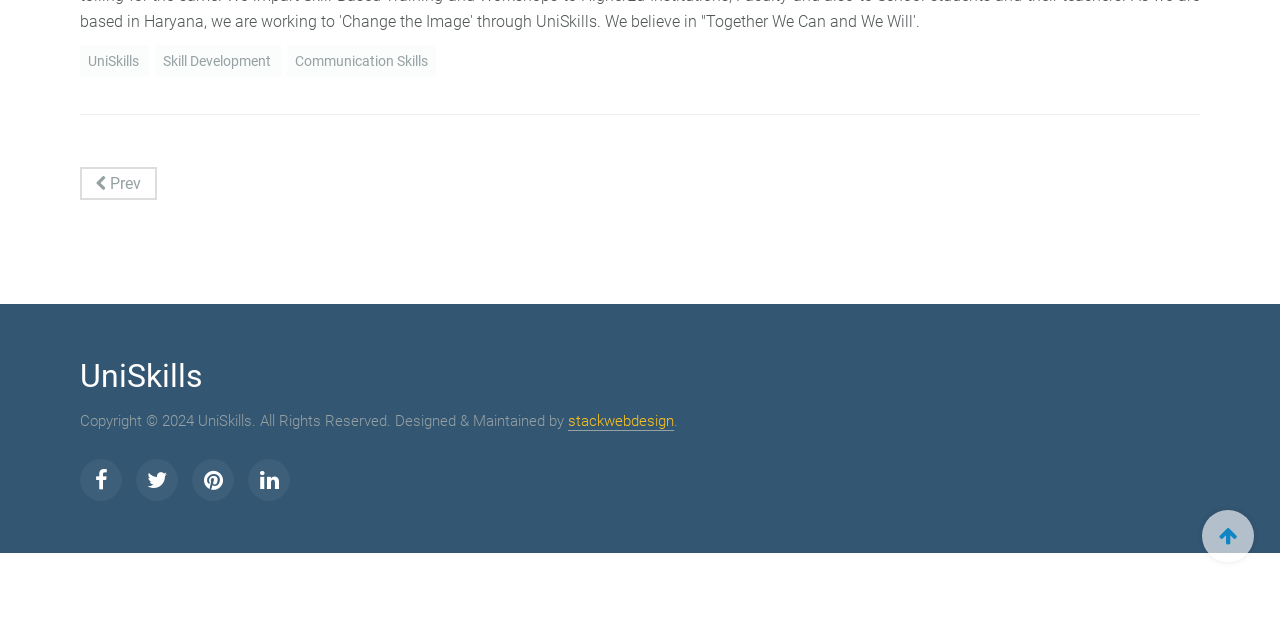Find and provide the bounding box coordinates for the UI element described with: "UniSkills".

[0.062, 0.07, 0.117, 0.12]